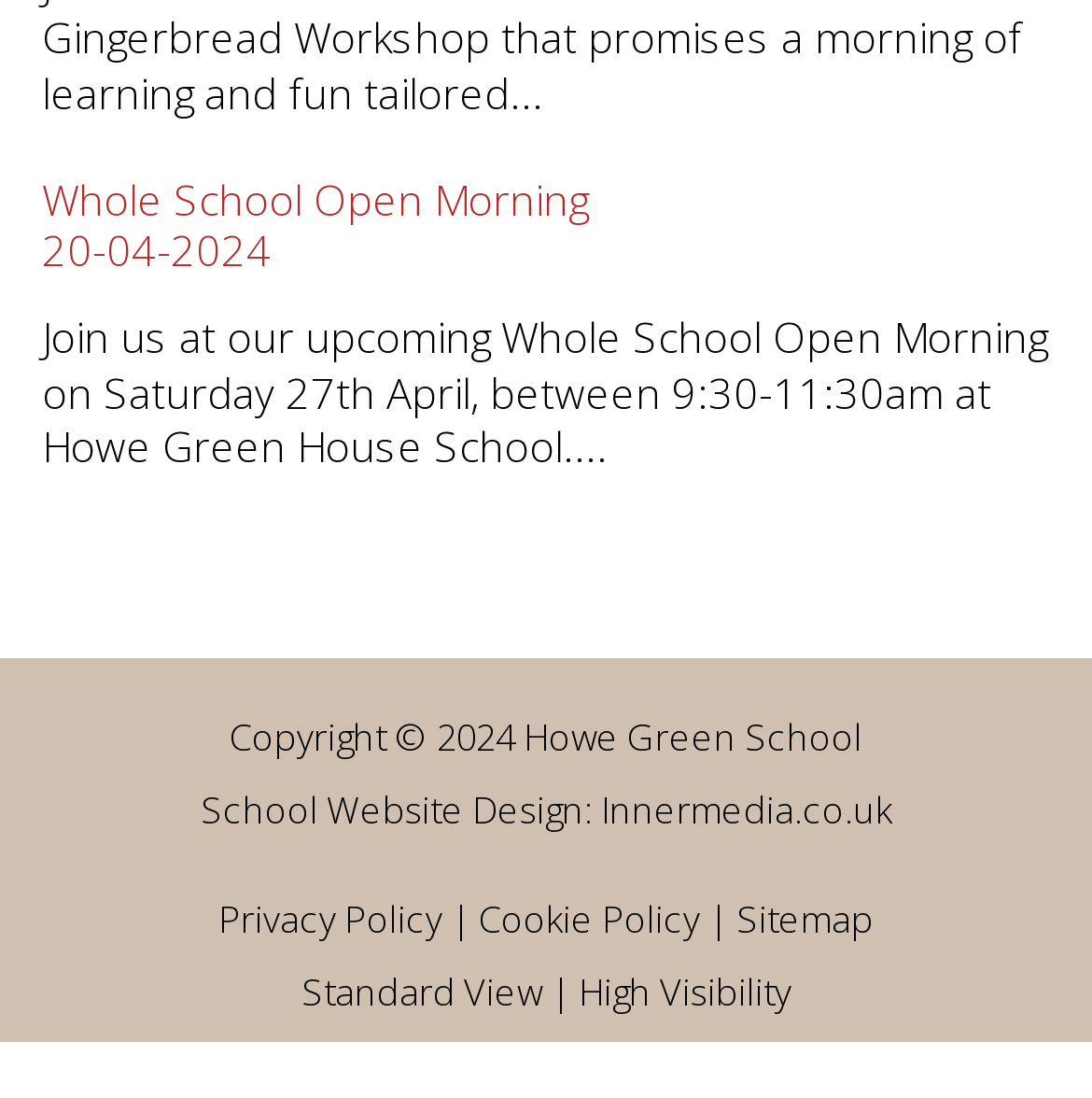Given the element description School Website Design, predict the bounding box coordinates for the UI element in the webpage screenshot. The format should be (top-left x, top-left y, bottom-right x, bottom-right y), and the values should be between 0 and 1.

[0.183, 0.714, 0.535, 0.759]